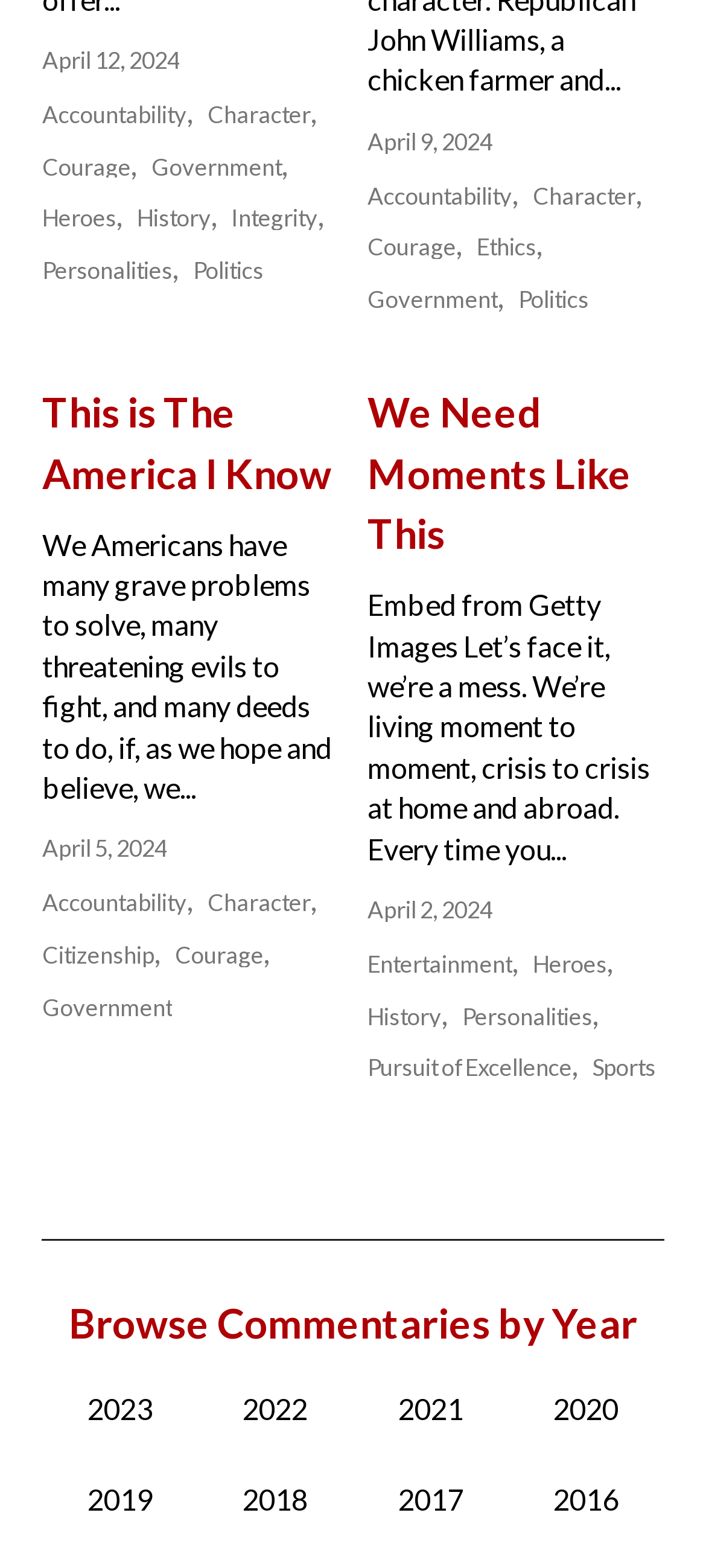Could you specify the bounding box coordinates for the clickable section to complete the following instruction: "Browse articles from 2023"?

[0.06, 0.87, 0.28, 0.928]